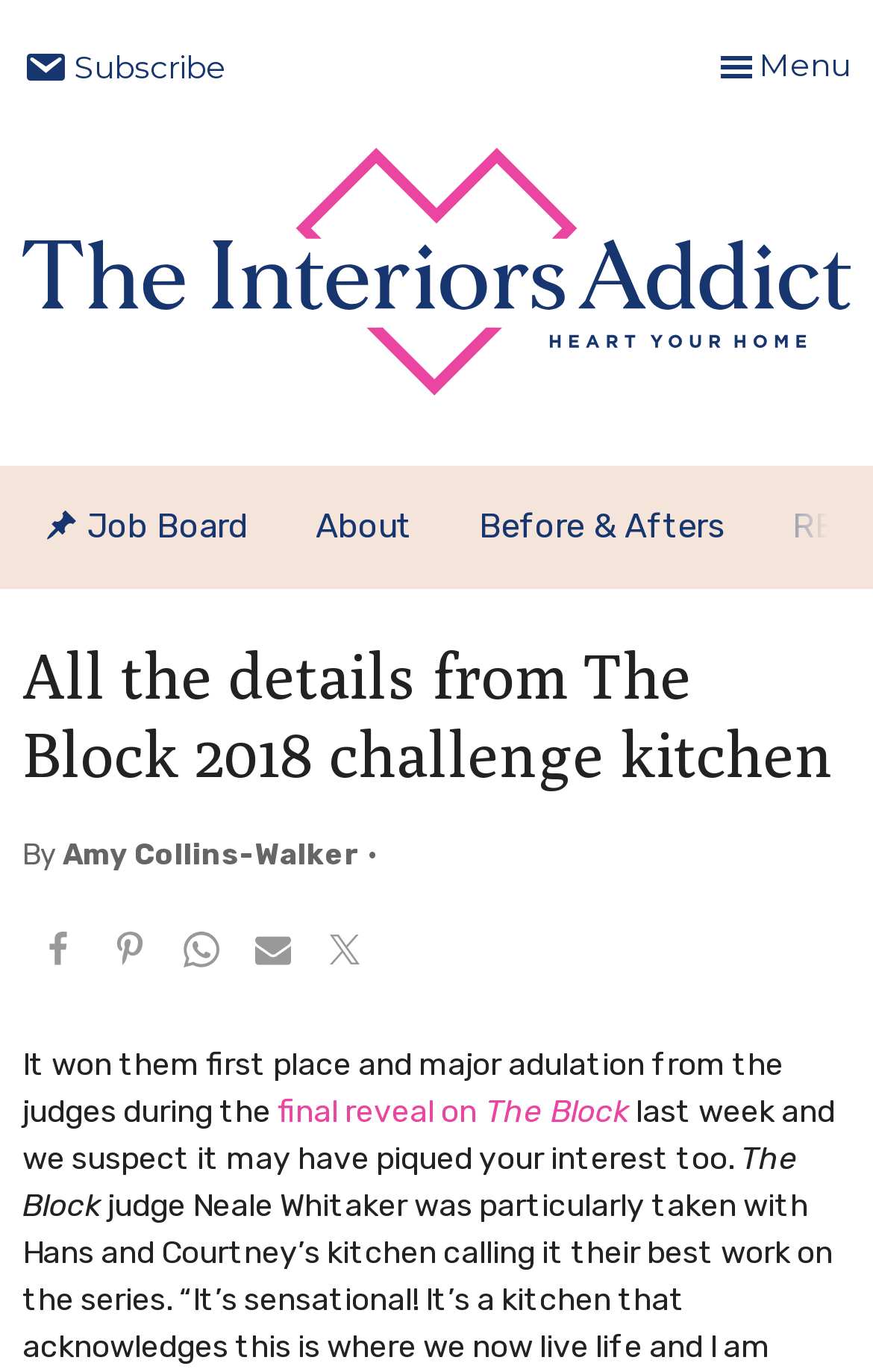Identify the bounding box for the UI element described as: "parent_node: The Interiors Addict". The coordinates should be four float numbers between 0 and 1, i.e., [left, top, right, bottom].

[0.026, 0.108, 0.974, 0.298]